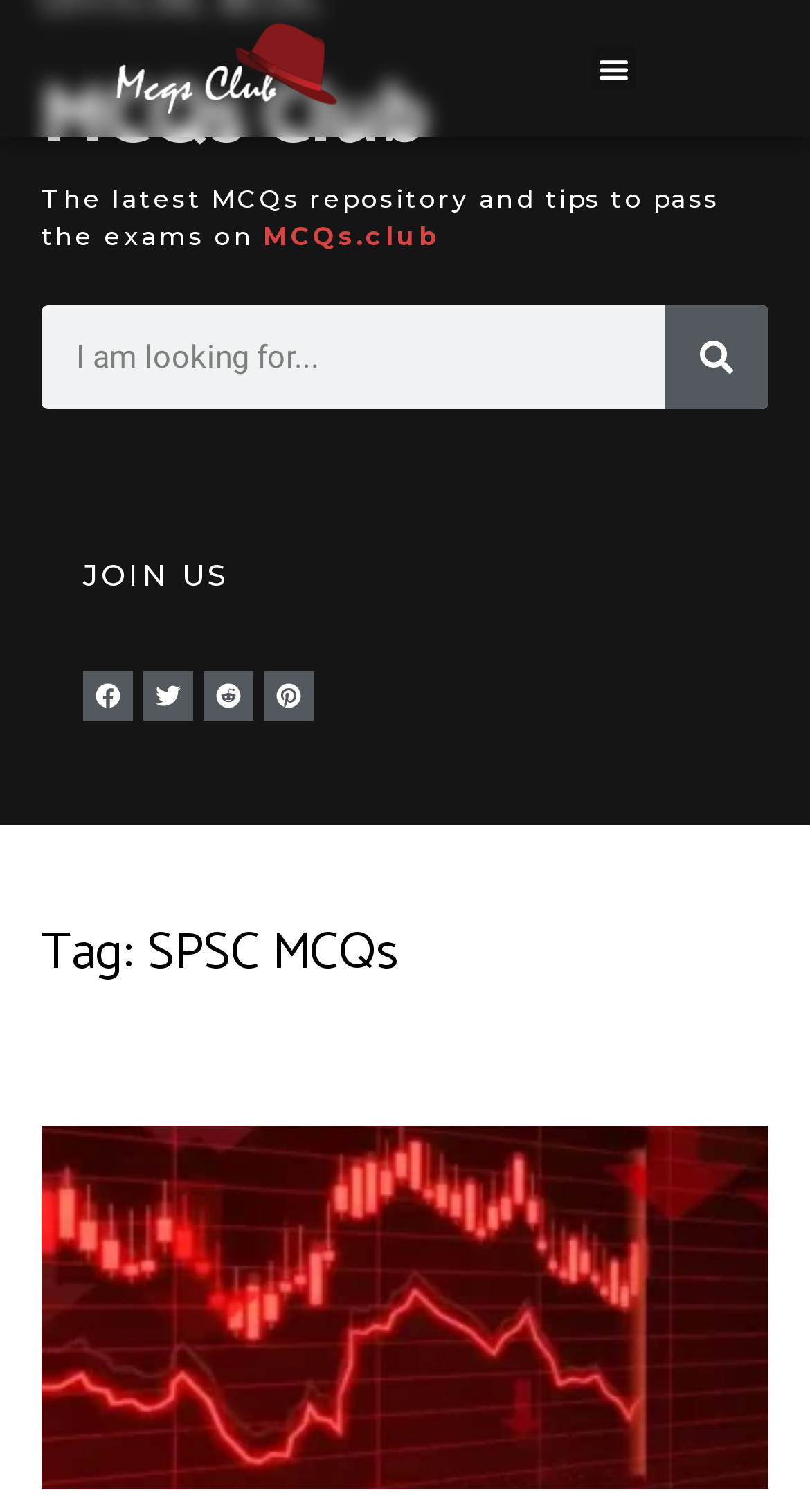What is the title of the first MCQs link?
Observe the image and answer the question with a one-word or short phrase response.

Financial Ratios and Ratio Analysis MCQs